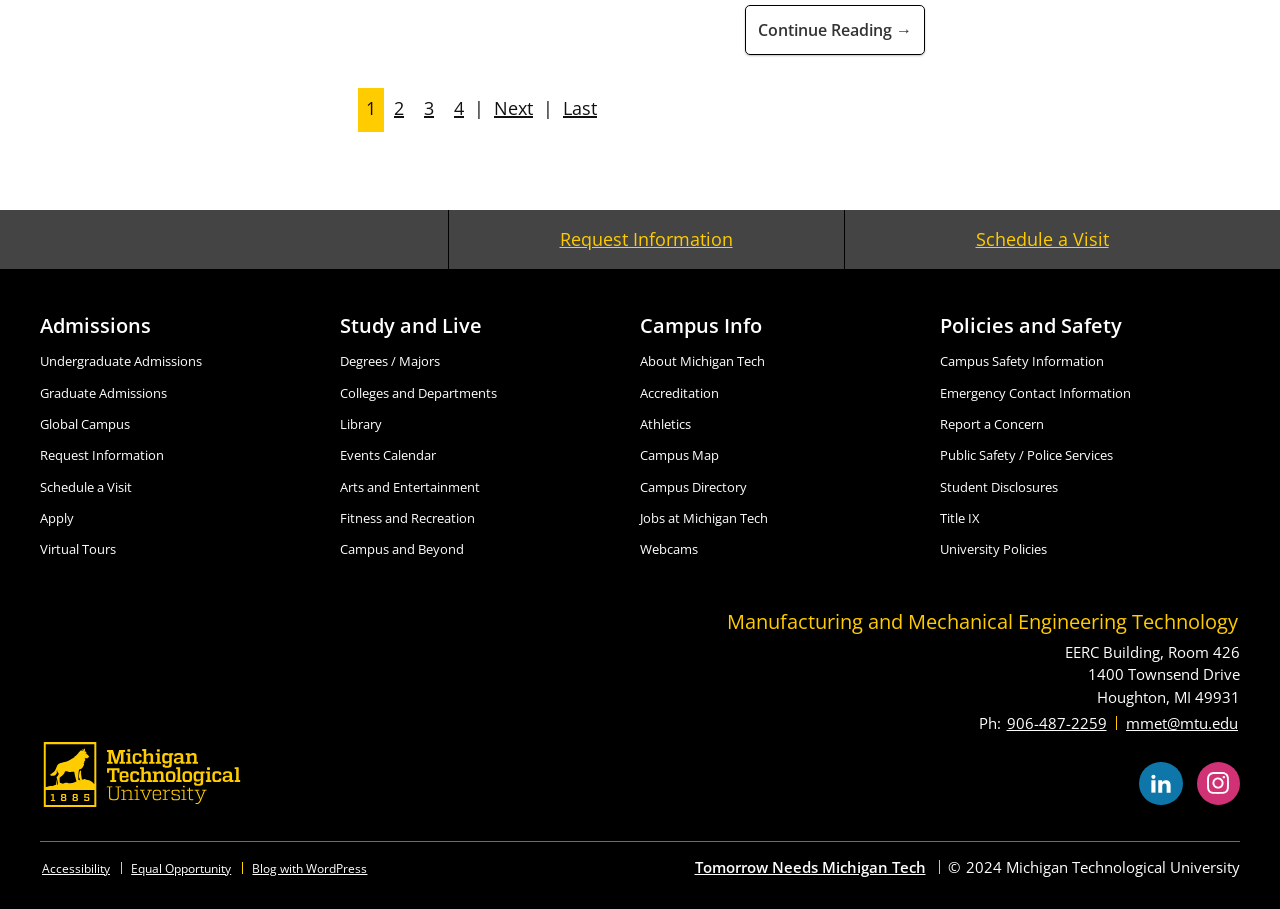What are the three main categories on the webpage?
From the image, provide a succinct answer in one word or a short phrase.

Admissions, Study and Live, Campus Info